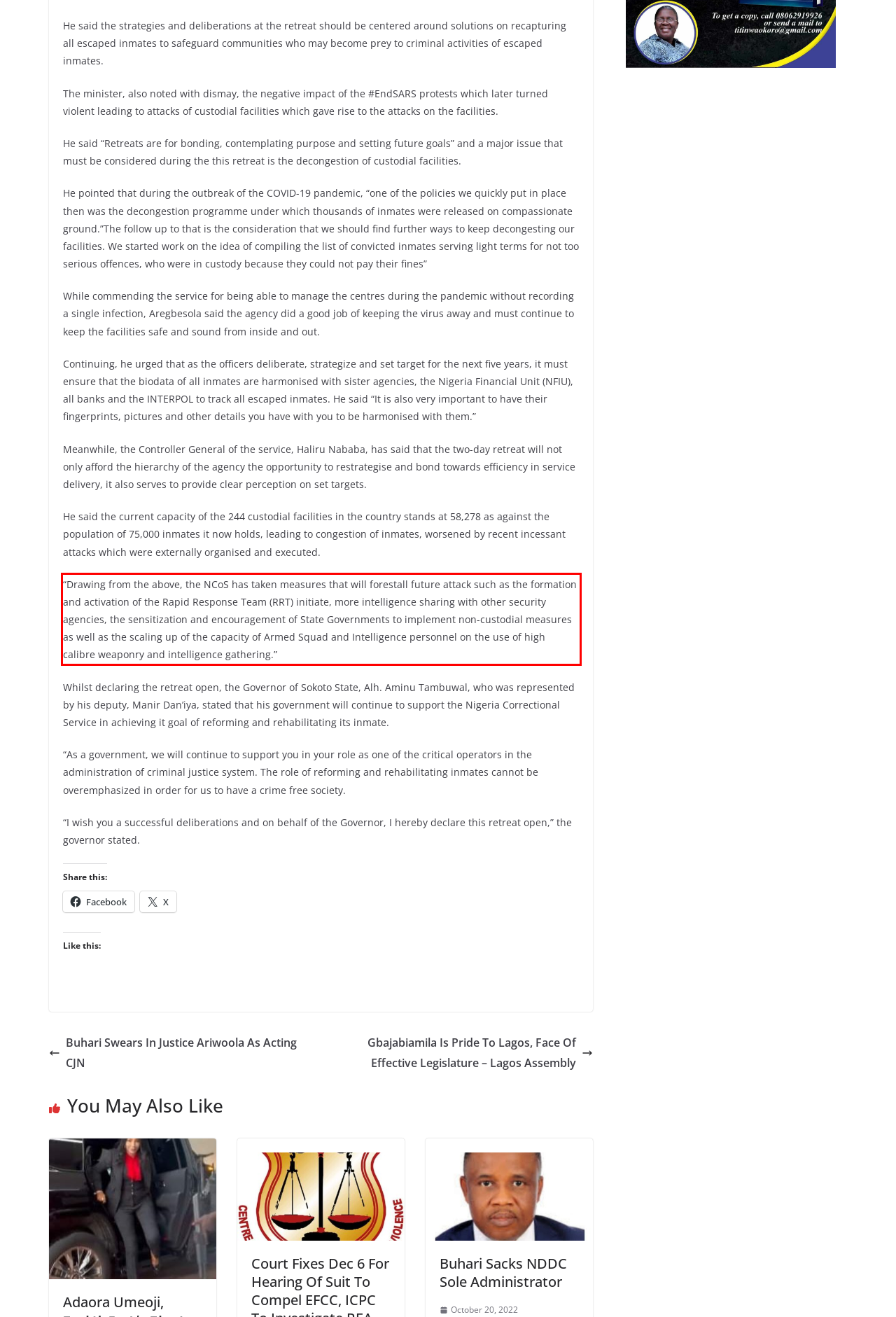You are given a webpage screenshot with a red bounding box around a UI element. Extract and generate the text inside this red bounding box.

“Drawing from the above, the NCoS has taken measures that will forestall future attack such as the formation and activation of the Rapid Response Team (RRT) initiate, more intelligence sharing with other security agencies, the sensitization and encouragement of State Governments to implement non-custodial measures as well as the scaling up of the capacity of Armed Squad and Intelligence personnel on the use of high calibre weaponry and intelligence gathering.”